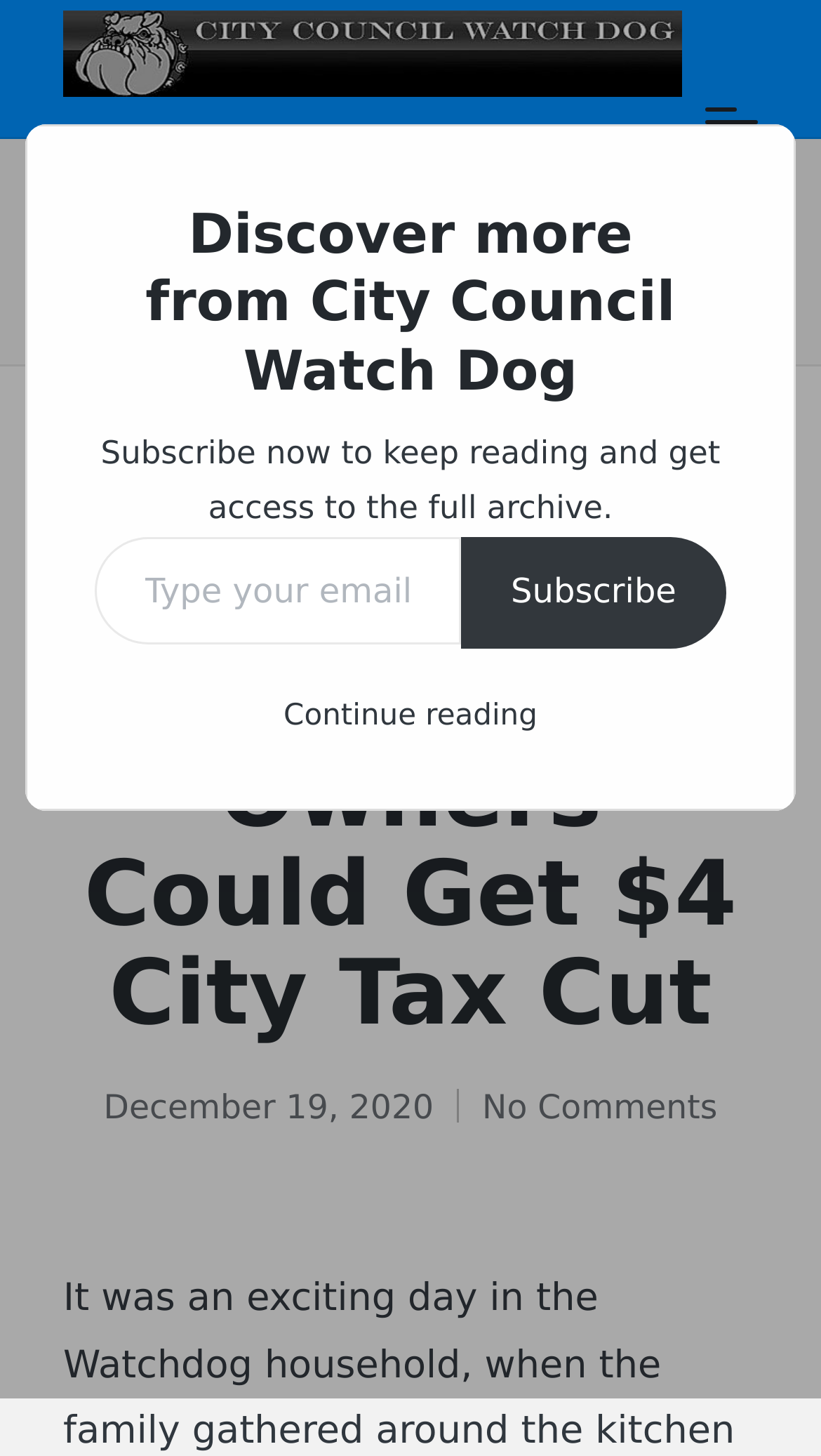Bounding box coordinates are specified in the format (top-left x, top-left y, bottom-right x, bottom-right y). All values are floating point numbers bounded between 0 and 1. Please provide the bounding box coordinate of the region this sentence describes: Continue reading

[0.345, 0.48, 0.655, 0.503]